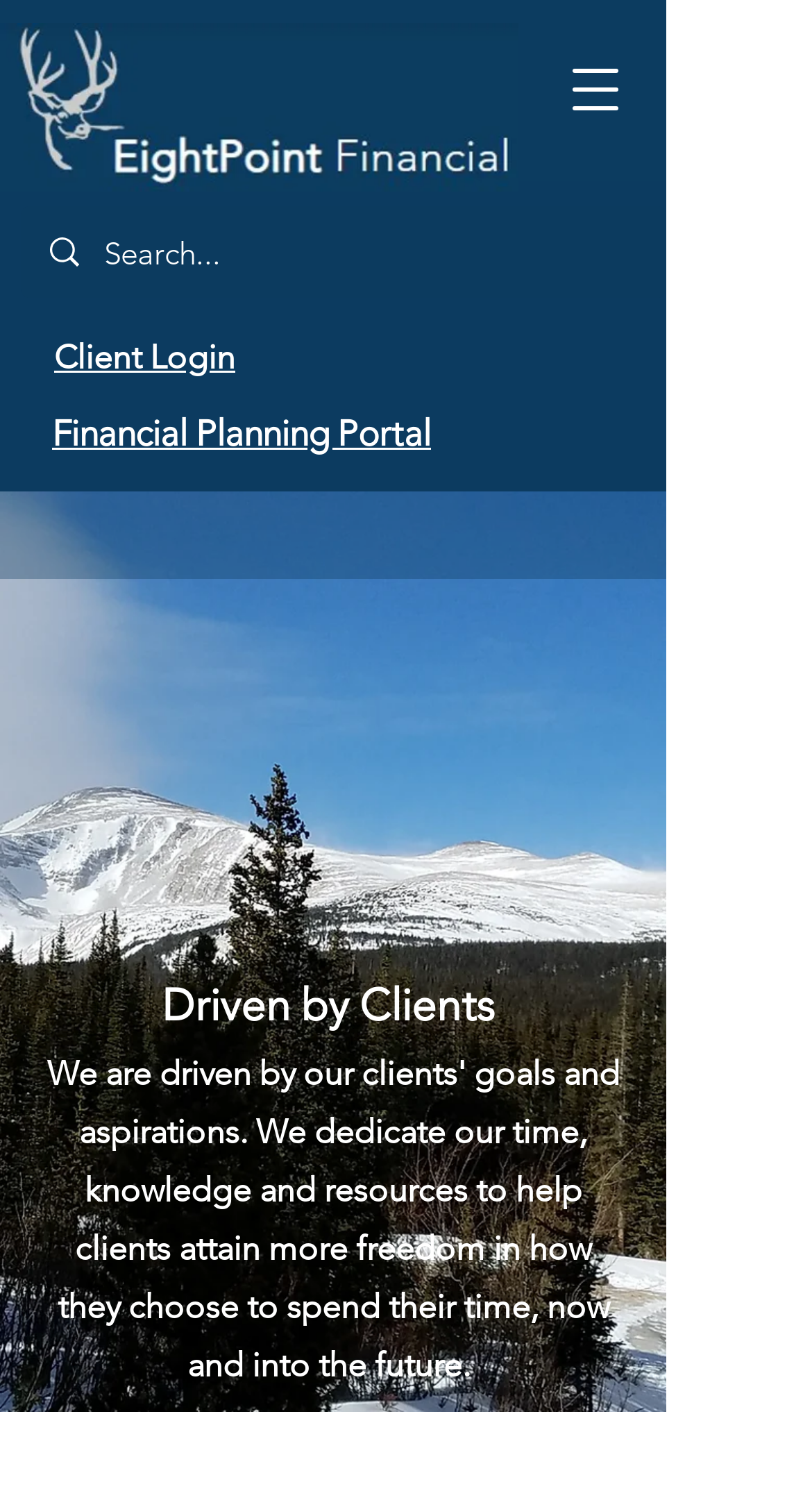Determine the bounding box for the described HTML element: "Client Login". Ensure the coordinates are four float numbers between 0 and 1 in the format [left, top, right, bottom].

[0.067, 0.226, 0.29, 0.253]